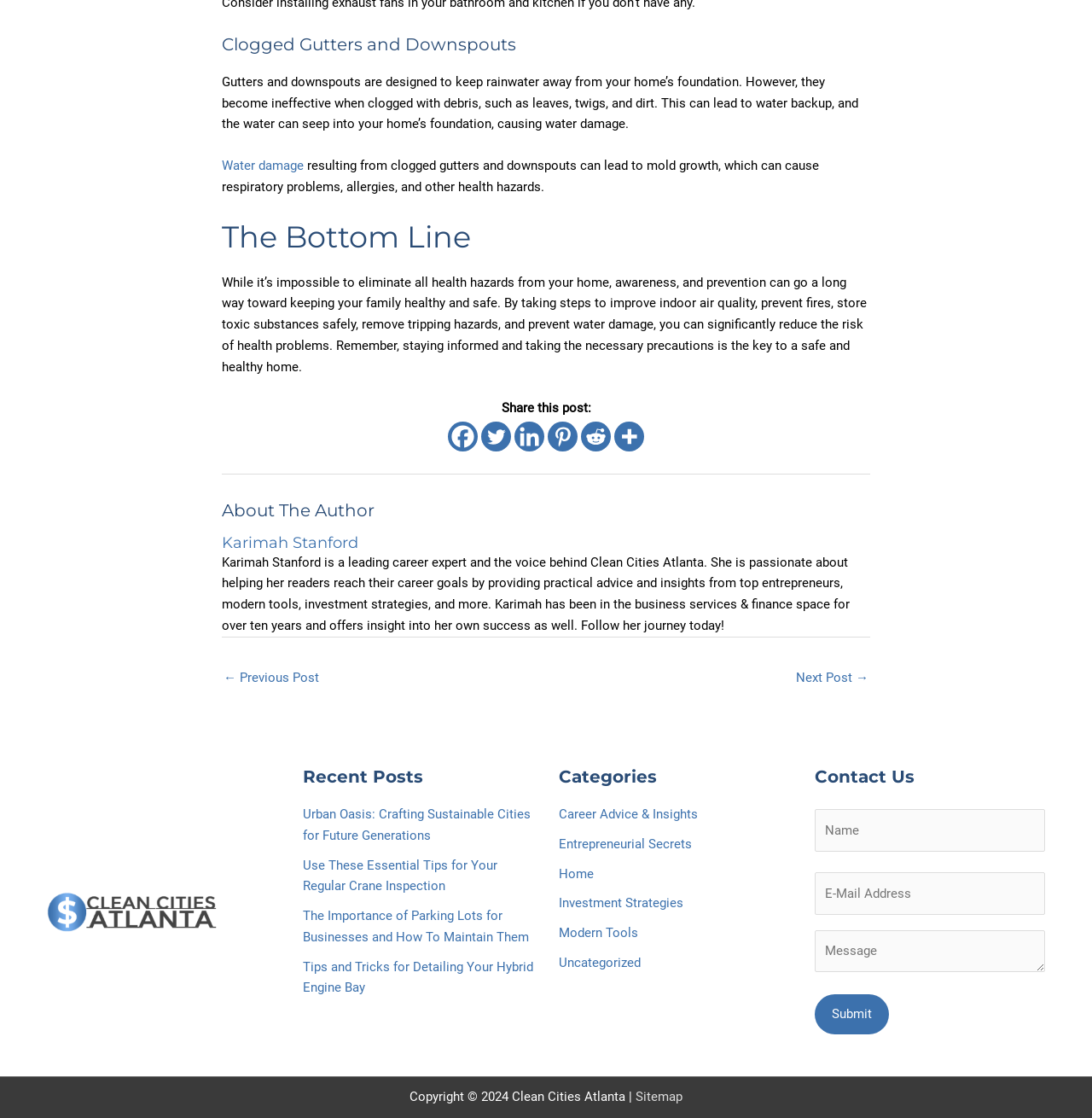Please identify the bounding box coordinates of the area that needs to be clicked to fulfill the following instruction: "Click on the 'Sitemap' link."

[0.582, 0.974, 0.625, 0.988]